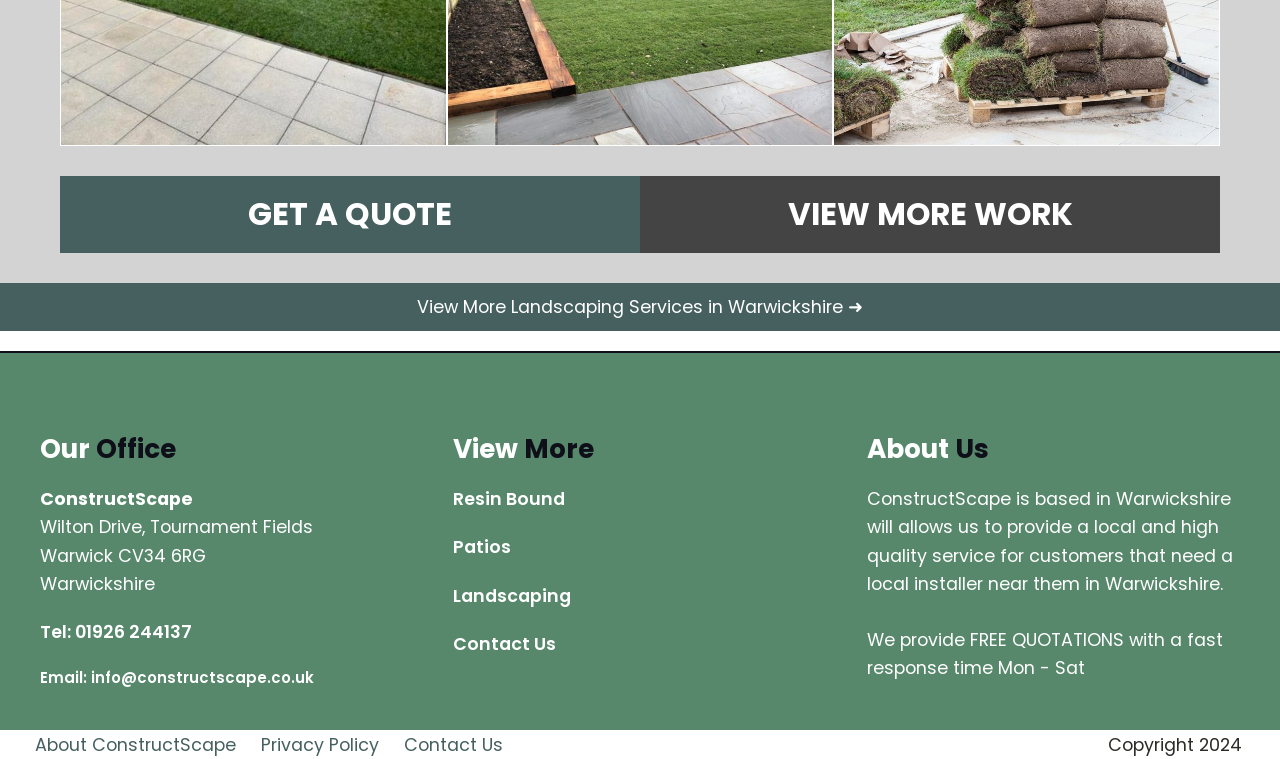Please determine the bounding box coordinates for the UI element described here. Use the format (top-left x, top-left y, bottom-right x, bottom-right y) with values bounded between 0 and 1: Patios

[0.354, 0.703, 0.399, 0.74]